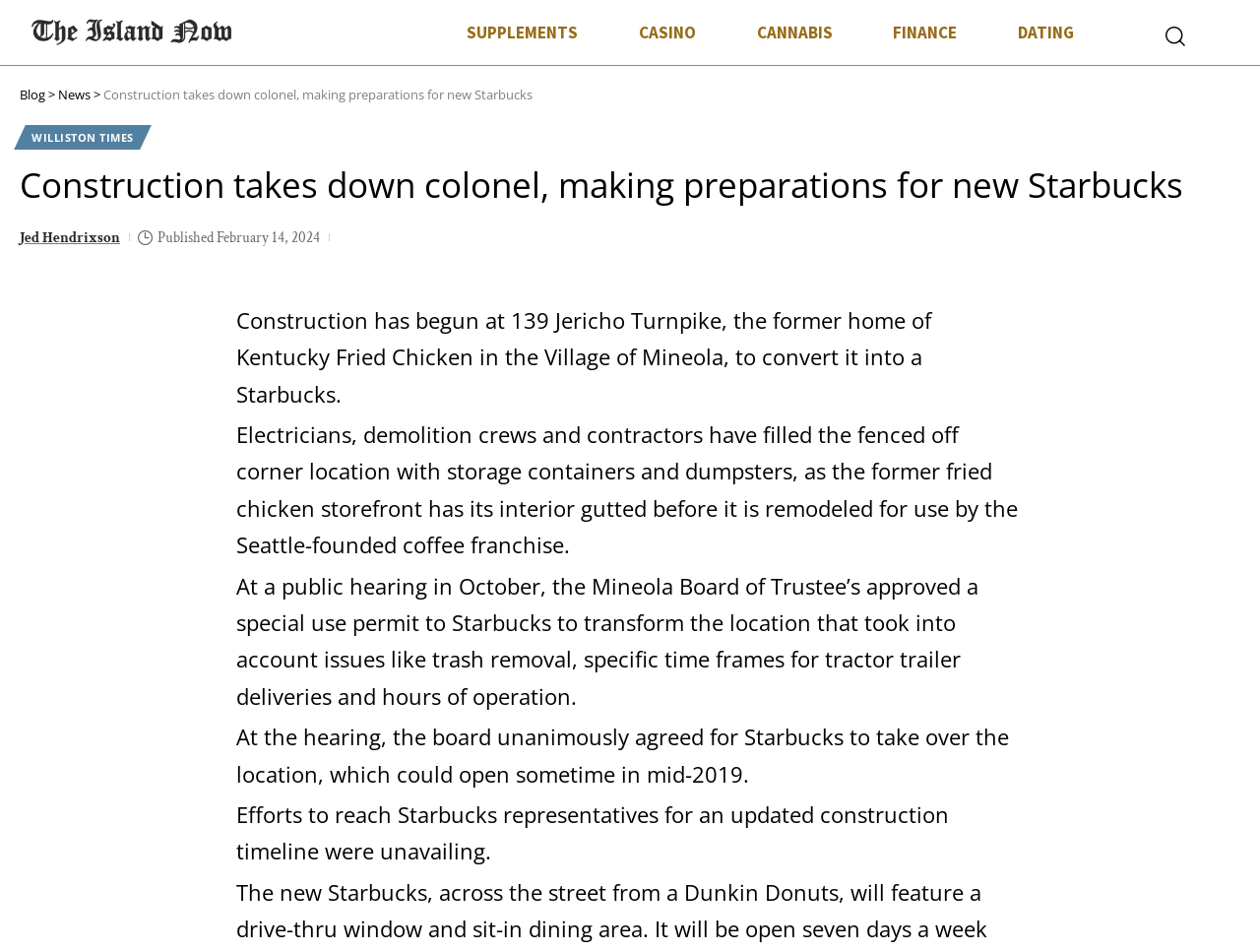Determine the bounding box coordinates of the clickable region to follow the instruction: "Click on the '' link".

[0.896, 0.021, 0.969, 0.056]